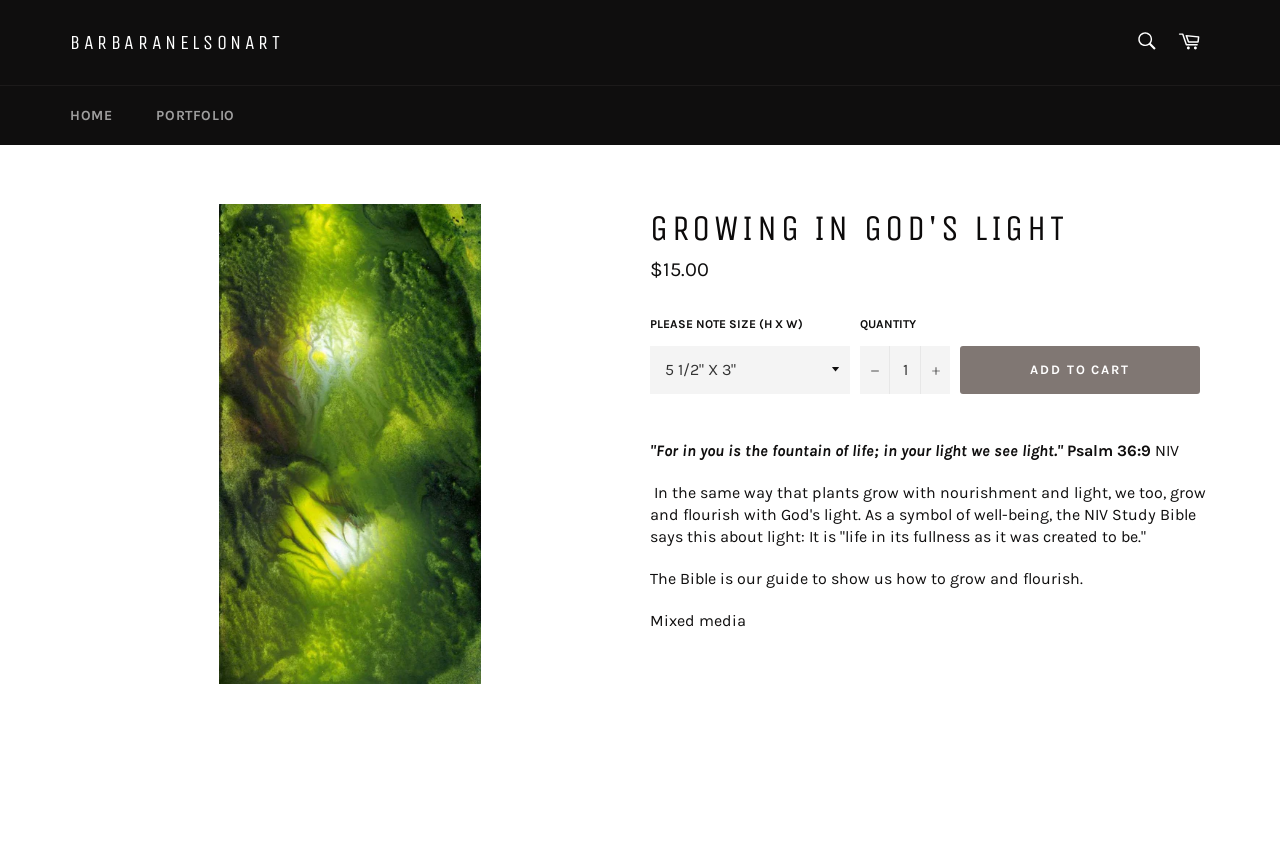Please determine the bounding box coordinates of the clickable area required to carry out the following instruction: "Search for something". The coordinates must be four float numbers between 0 and 1, represented as [left, top, right, bottom].

[0.877, 0.023, 0.912, 0.076]